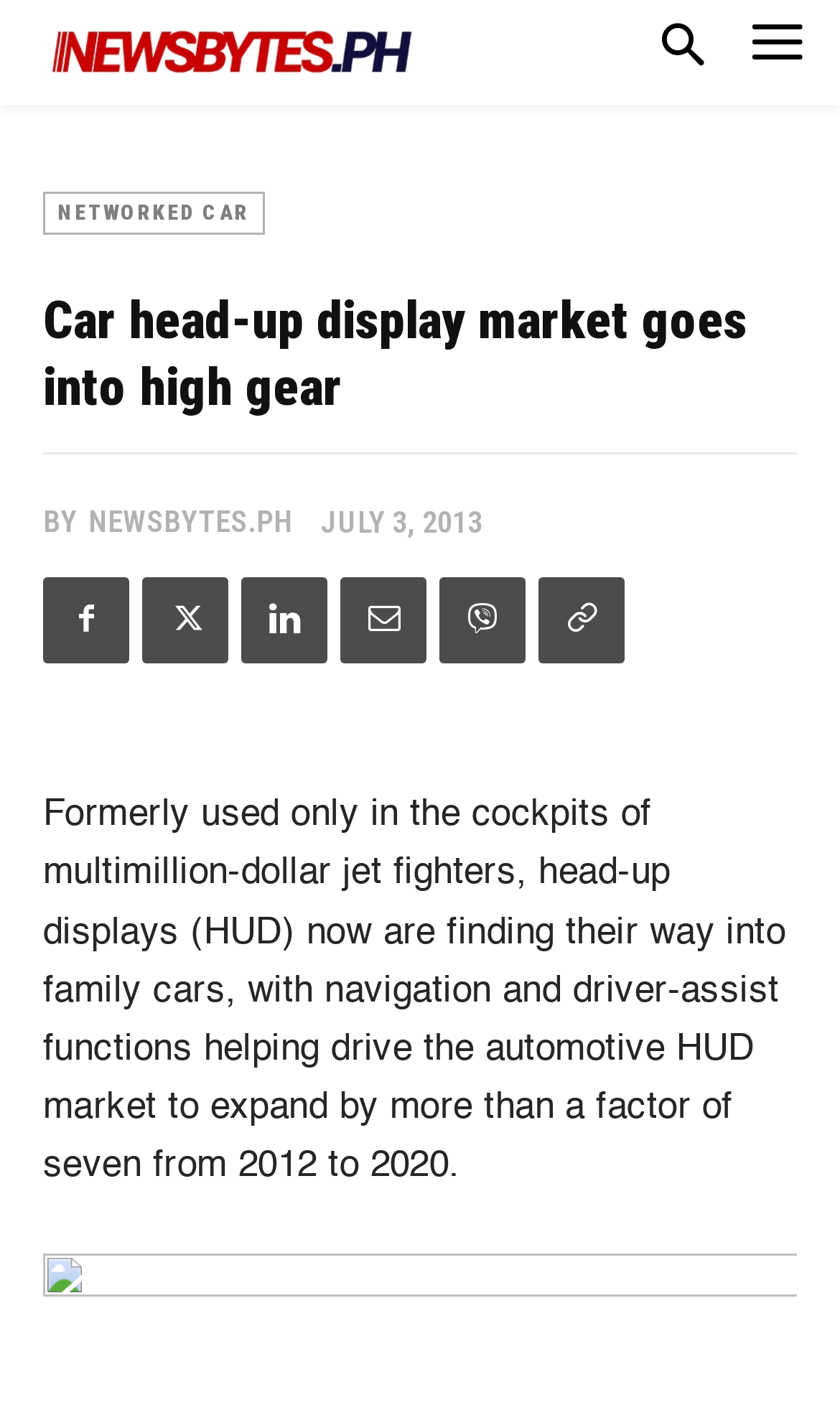Please provide a comprehensive answer to the question based on the screenshot: What is the source of this article?

The link 'NEWSBYTES.PH' is present in the article, which suggests that it is the source or publisher of the article.